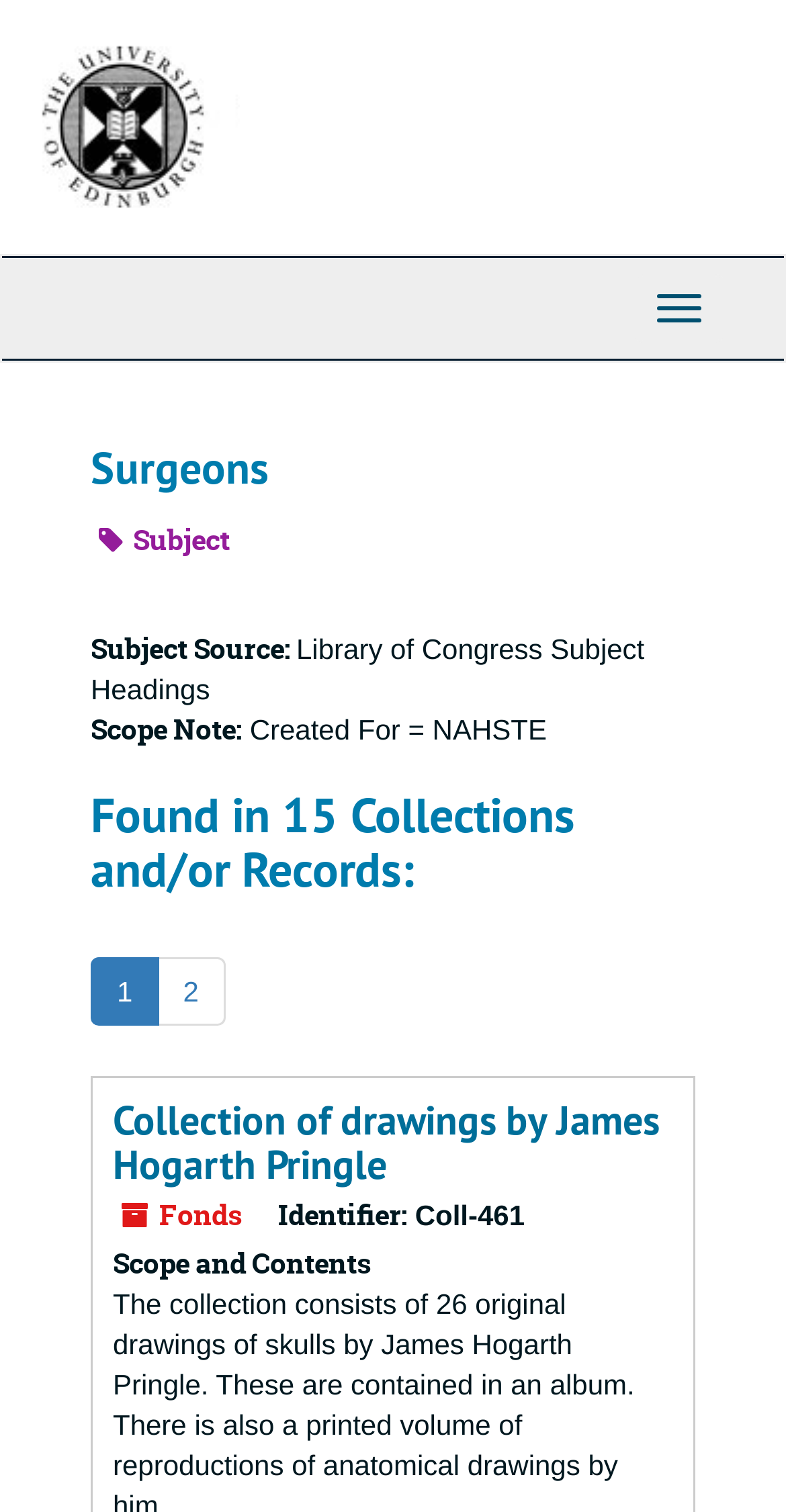Determine the bounding box for the HTML element described here: "title="University of Edinburgh Website"". The coordinates should be given as [left, top, right, bottom] with each number being a float between 0 and 1.

[0.0, 0.072, 0.305, 0.093]